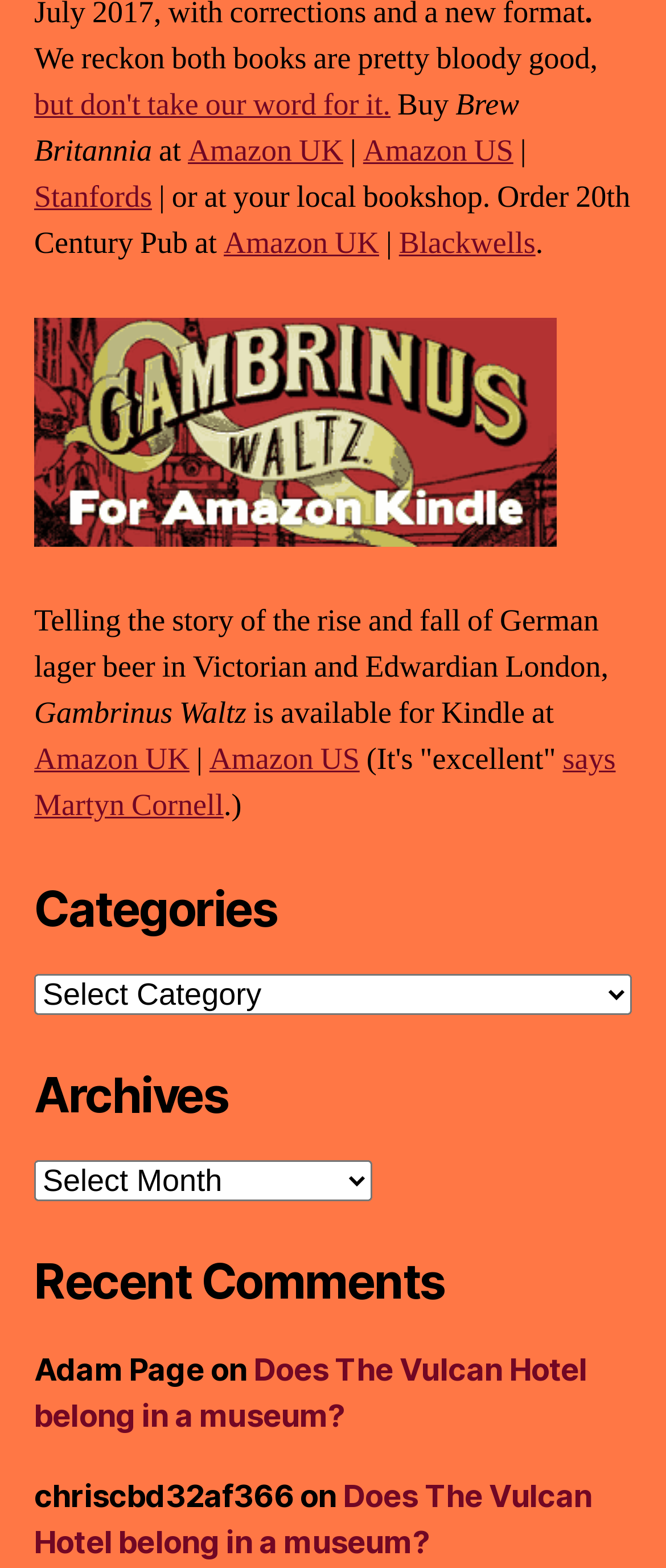What is the name of the author who wrote a review?
Answer with a single word or short phrase according to what you see in the image.

Martyn Cornell